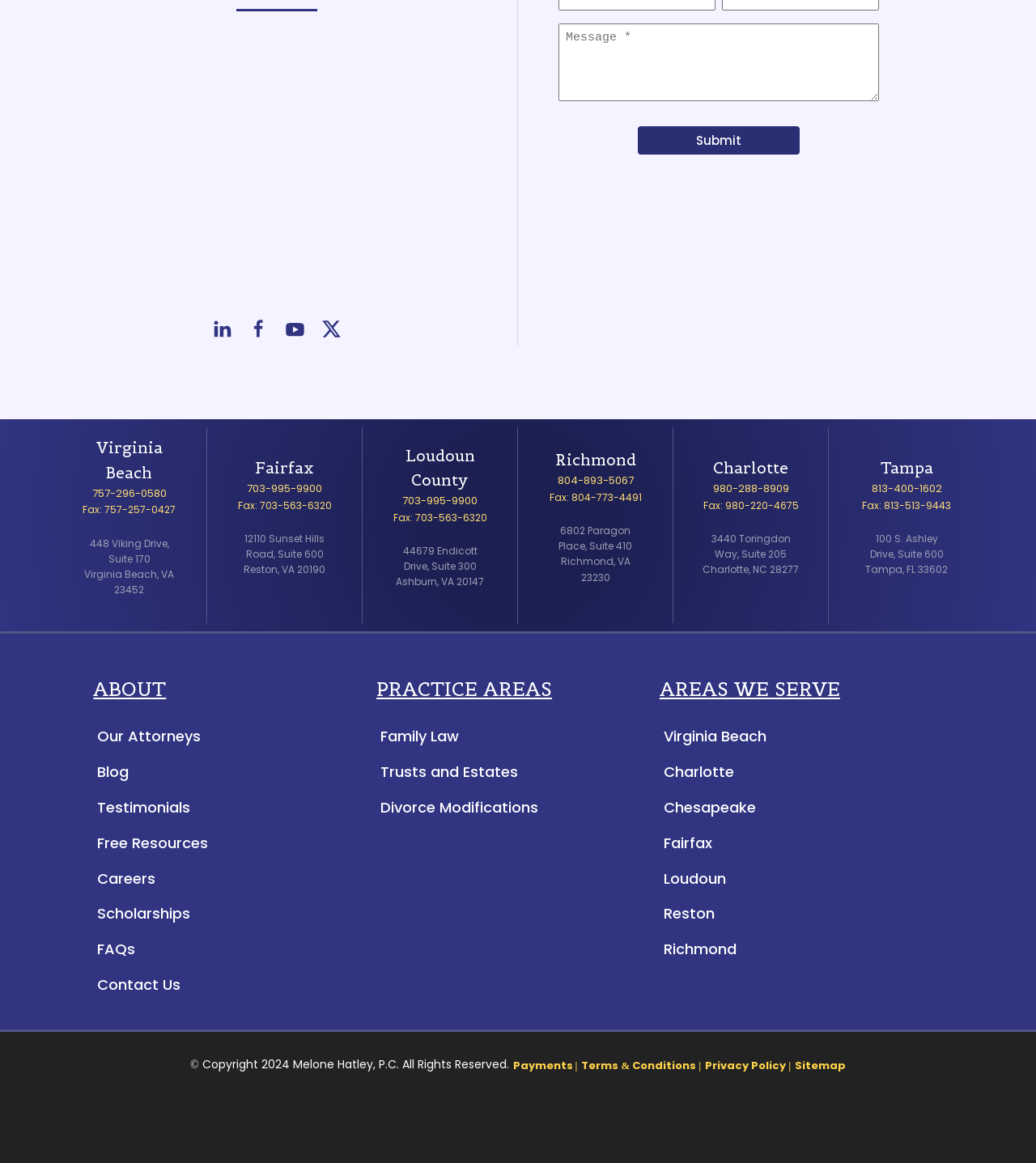Please identify the bounding box coordinates of the element's region that I should click in order to complete the following instruction: "Read about the attorneys". The bounding box coordinates consist of four float numbers between 0 and 1, i.e., [left, top, right, bottom].

[0.094, 0.624, 0.194, 0.644]